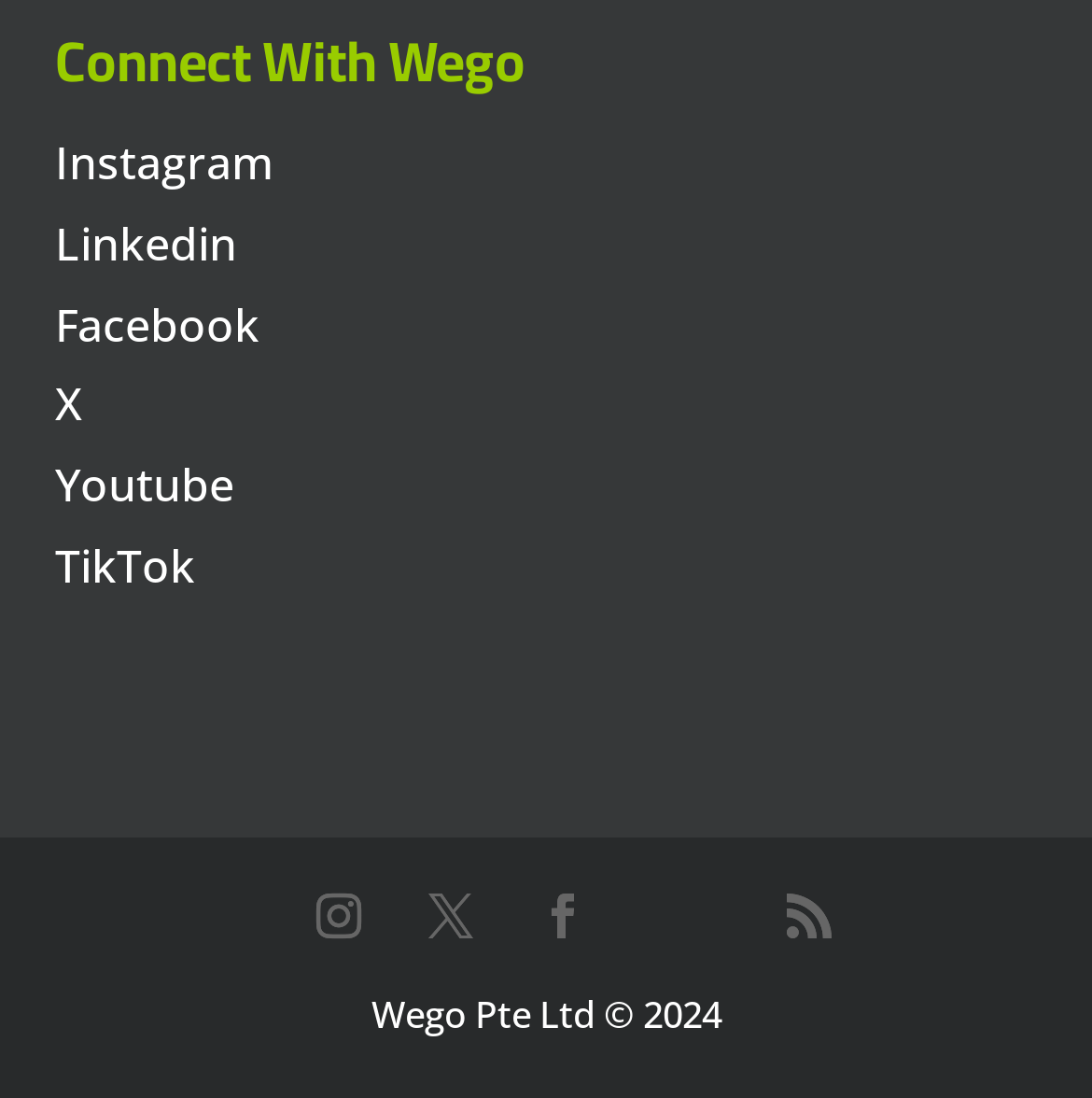Using the elements shown in the image, answer the question comprehensively: How many icons are present at the bottom right?

I examined the bottom right section of the webpage and found 4 icons, which are '', '', '', and ''.